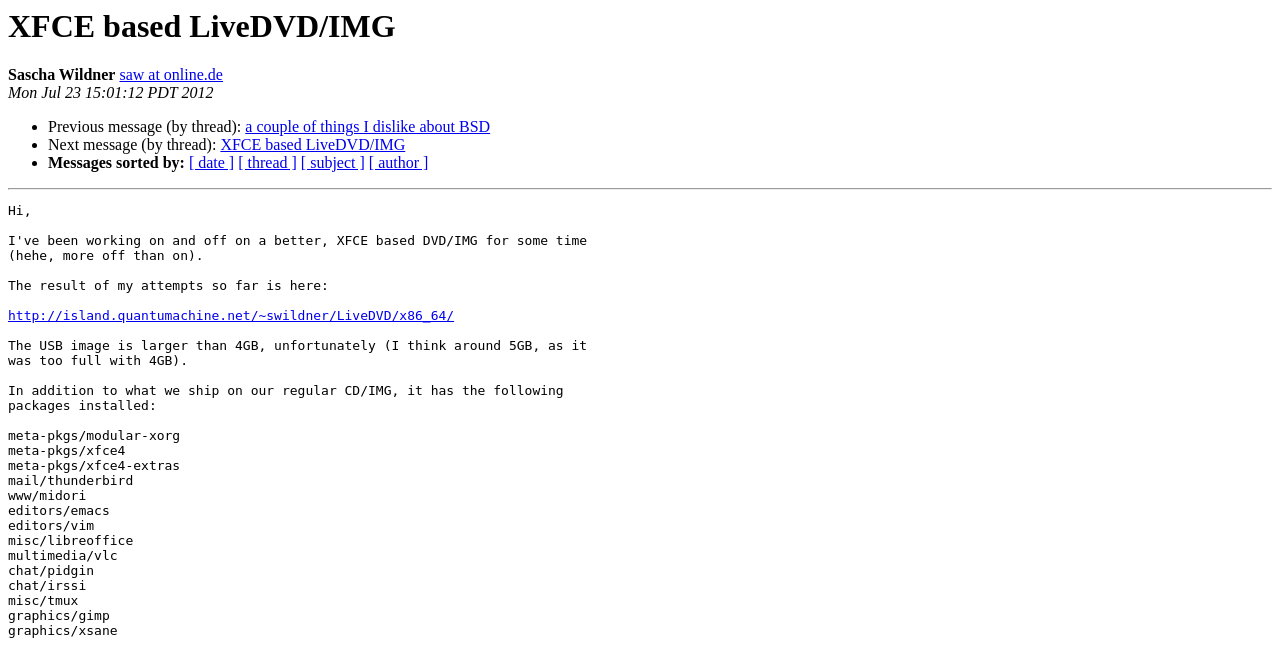What is the purpose of the separator element?
Use the information from the screenshot to give a comprehensive response to the question.

The separator element is used to separate the main content section from the bottom section of the webpage, providing a visual distinction between the two sections.